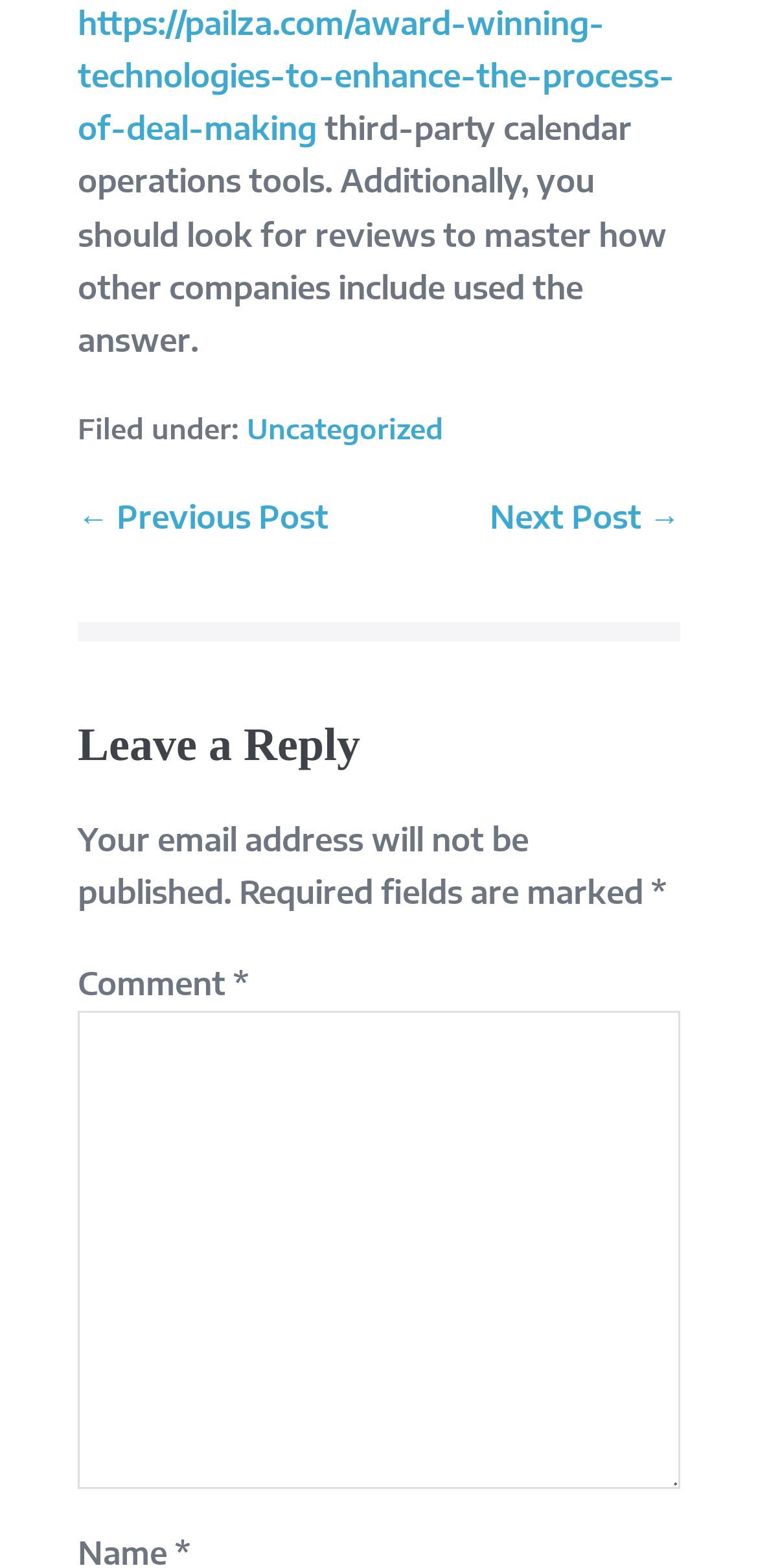Based on the description "parent_node: Comment * name="comment"", find the bounding box of the specified UI element.

[0.103, 0.645, 0.897, 0.95]